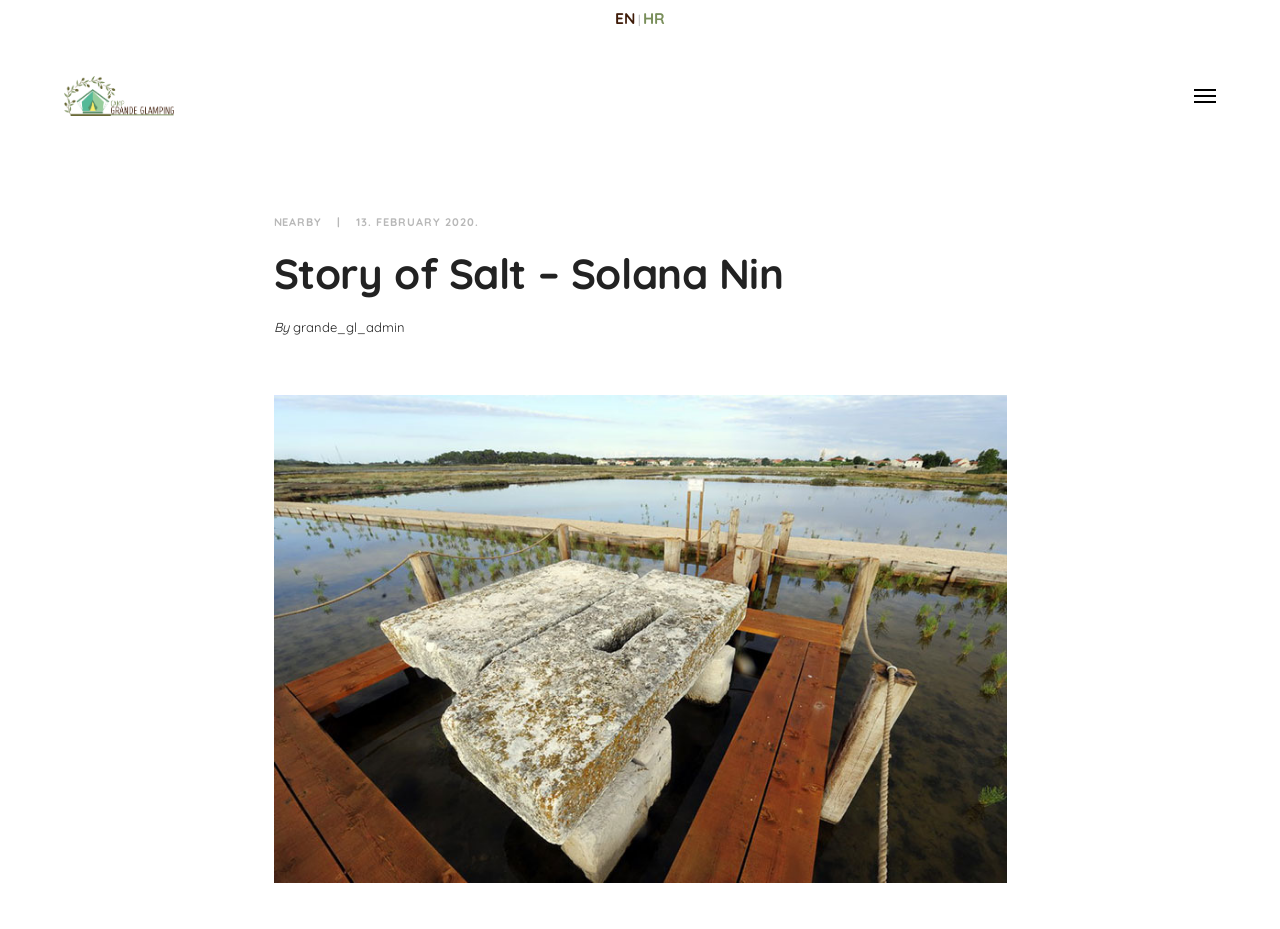What language options are available?
Please give a well-detailed answer to the question.

I found the language options by looking at the top of the webpage, where I saw two links, 'EN' and 'HR', which indicate that the website is available in English and Croatian.